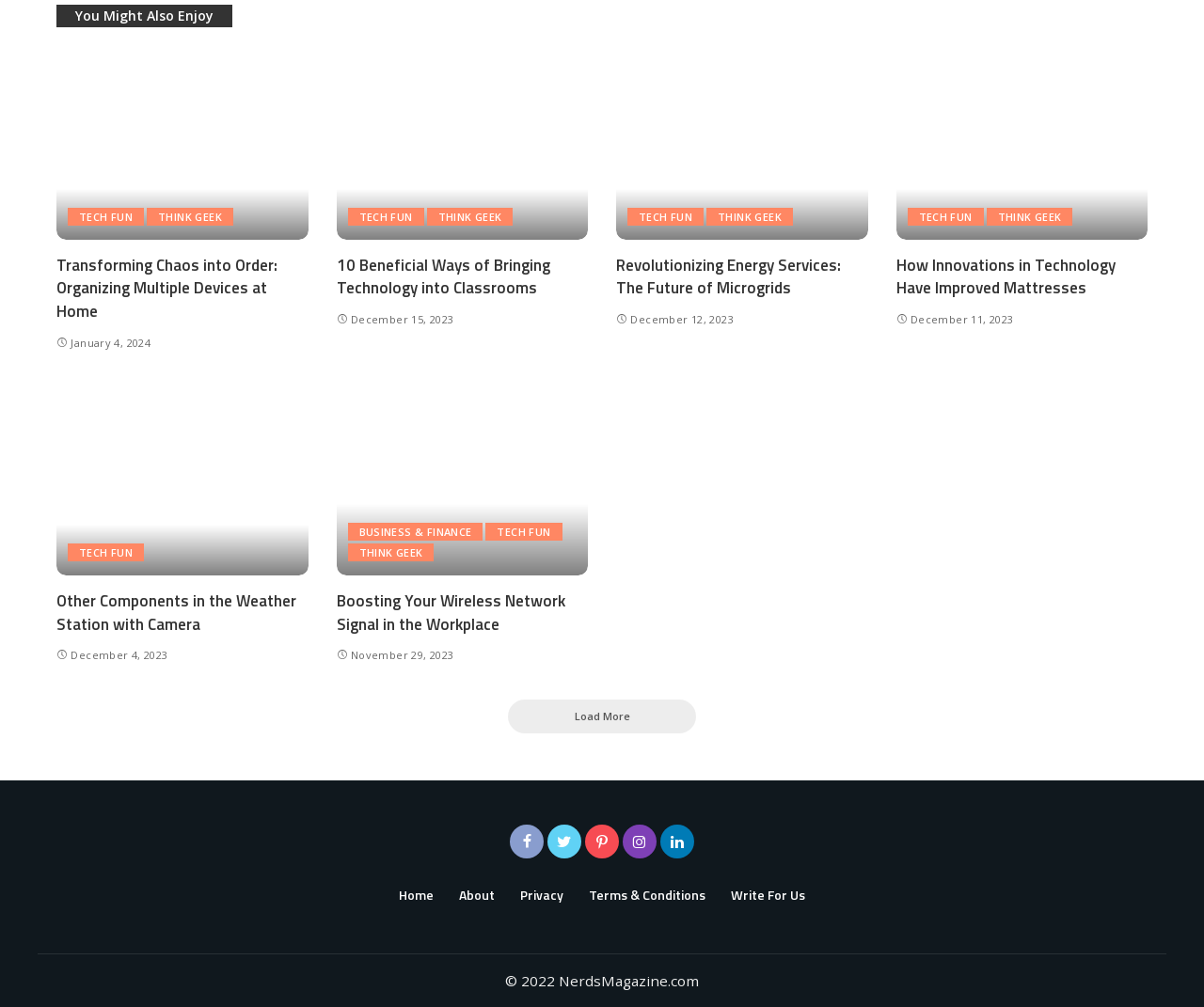Please respond to the question with a concise word or phrase:
What is the topic of the first article?

Organizing Multiple Devices